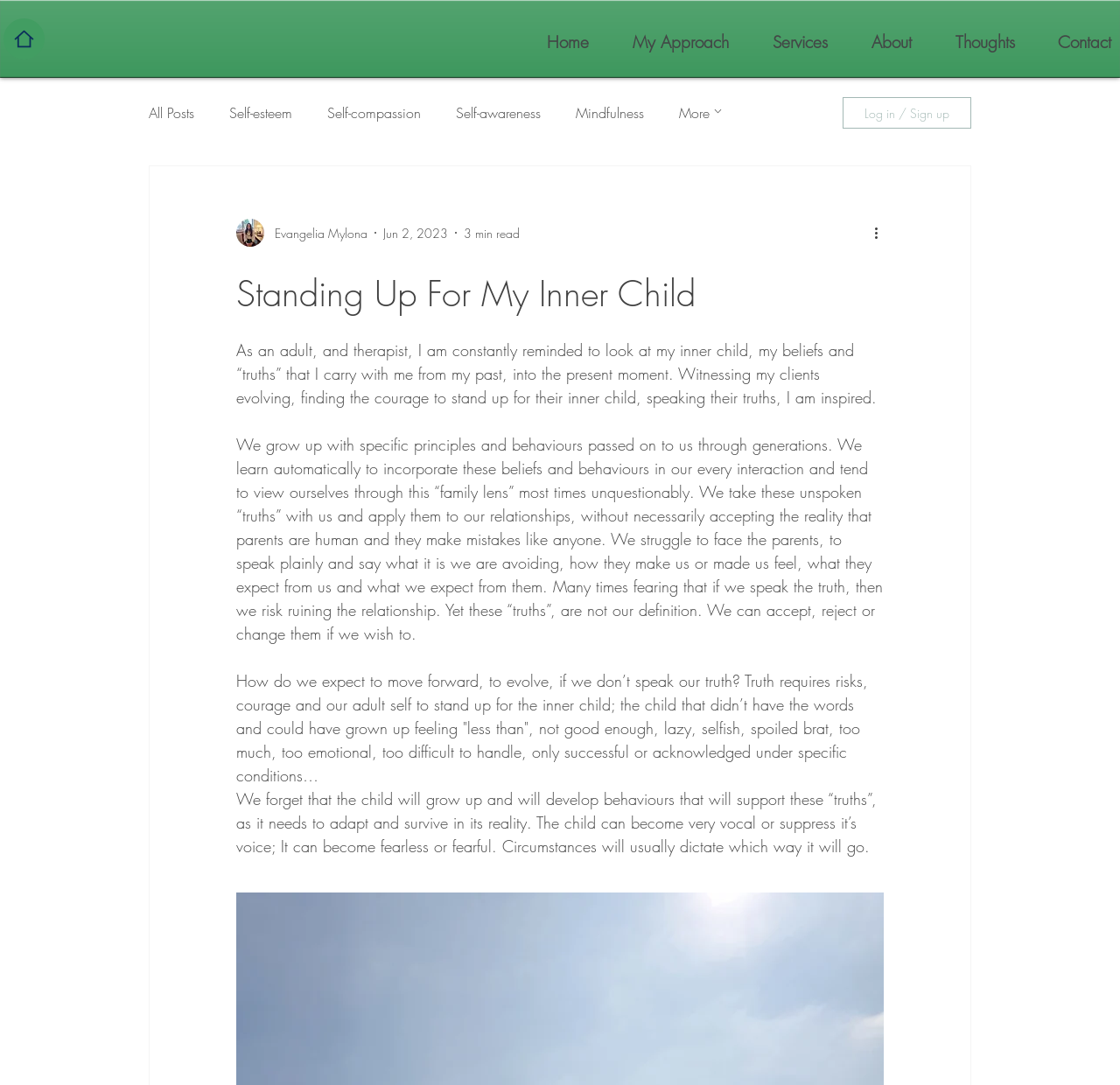Locate the bounding box coordinates of the area you need to click to fulfill this instruction: 'Click on the All Posts link'. The coordinates must be in the form of four float numbers ranging from 0 to 1: [left, top, right, bottom].

[0.133, 0.095, 0.173, 0.113]